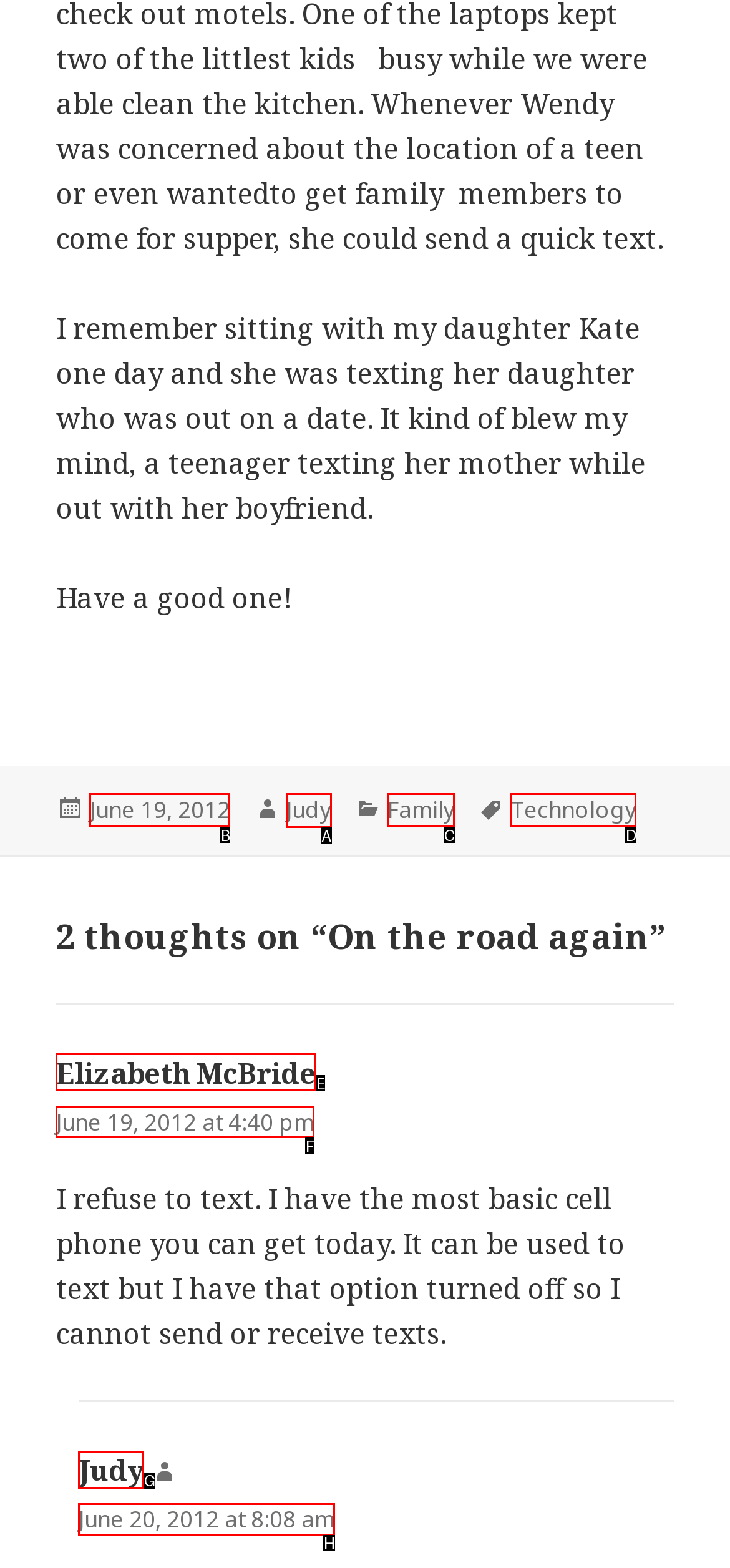Point out the correct UI element to click to carry out this instruction: Click the link to view the author Judy's profile
Answer with the letter of the chosen option from the provided choices directly.

A